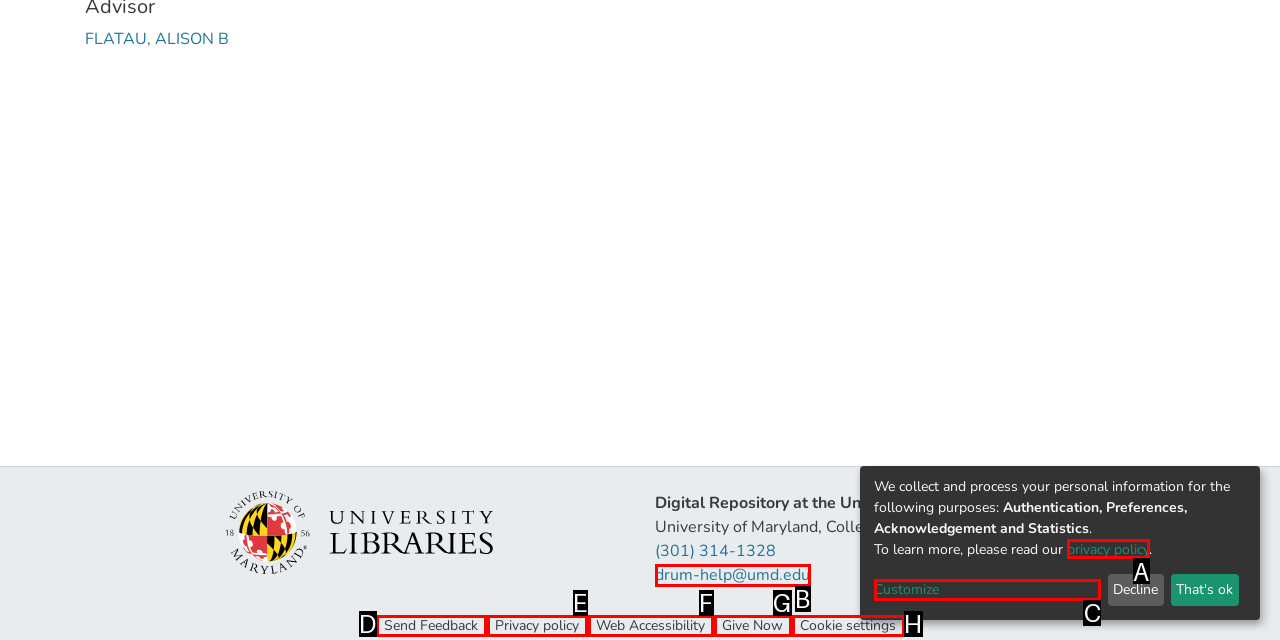Identify the HTML element that corresponds to the description: Web Accessibility
Provide the letter of the matching option from the given choices directly.

F